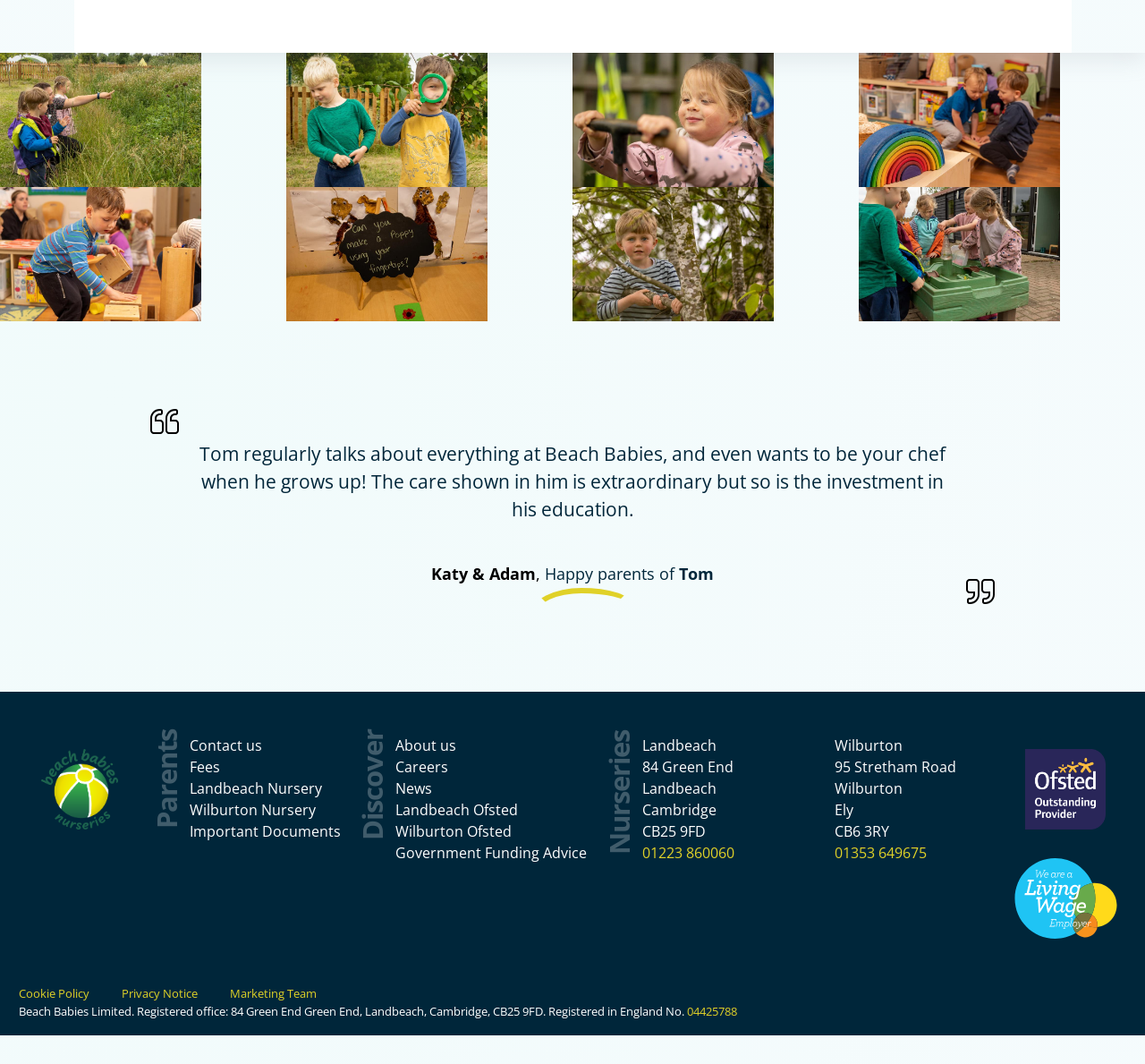Identify the bounding box coordinates for the element you need to click to achieve the following task: "View the 'Contact us' page". Provide the bounding box coordinates as four float numbers between 0 and 1, in the form [left, top, right, bottom].

[0.166, 0.692, 0.229, 0.71]